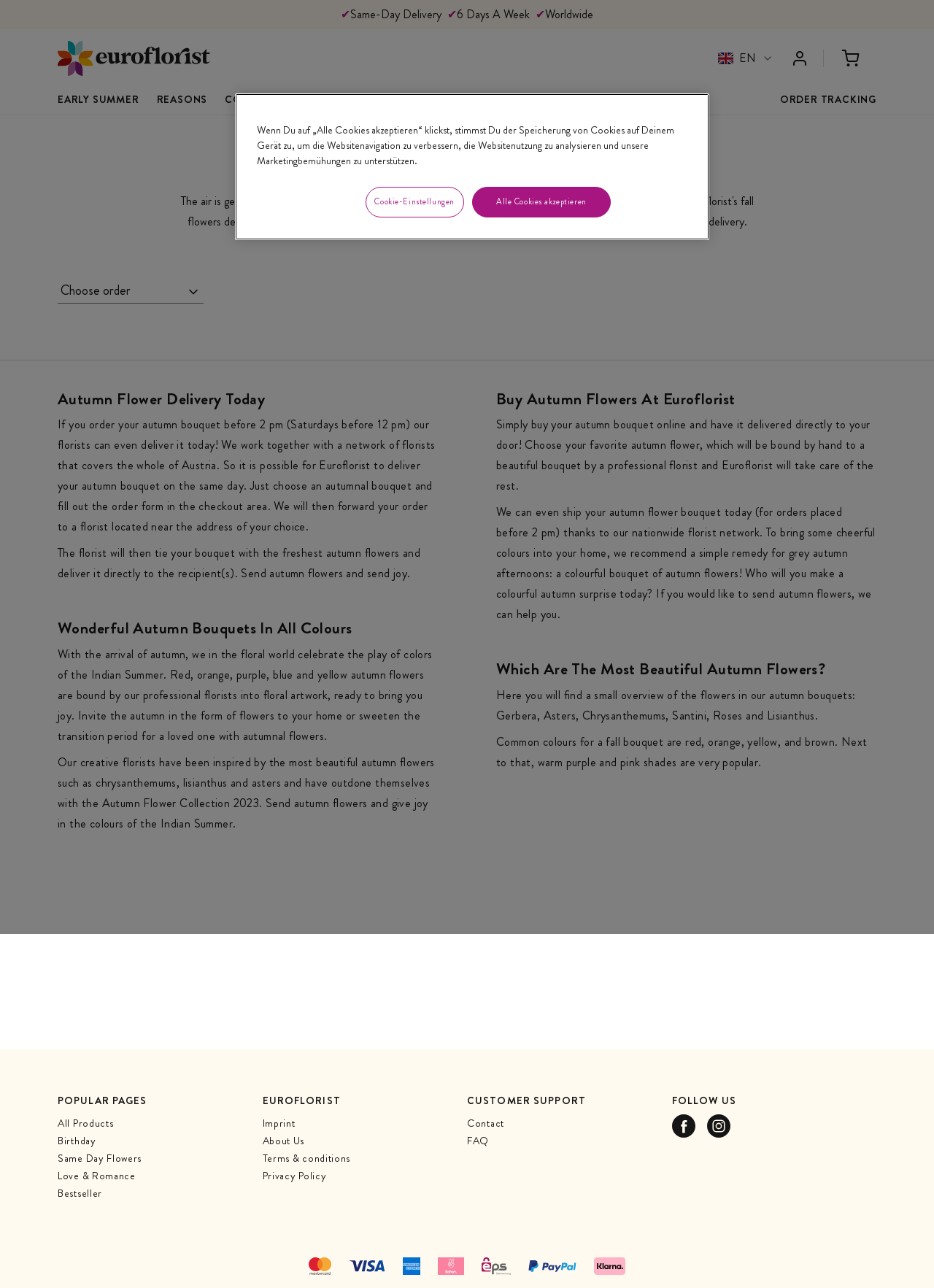Determine the bounding box coordinates for the area you should click to complete the following instruction: "View basket".

[0.901, 0.039, 0.921, 0.052]